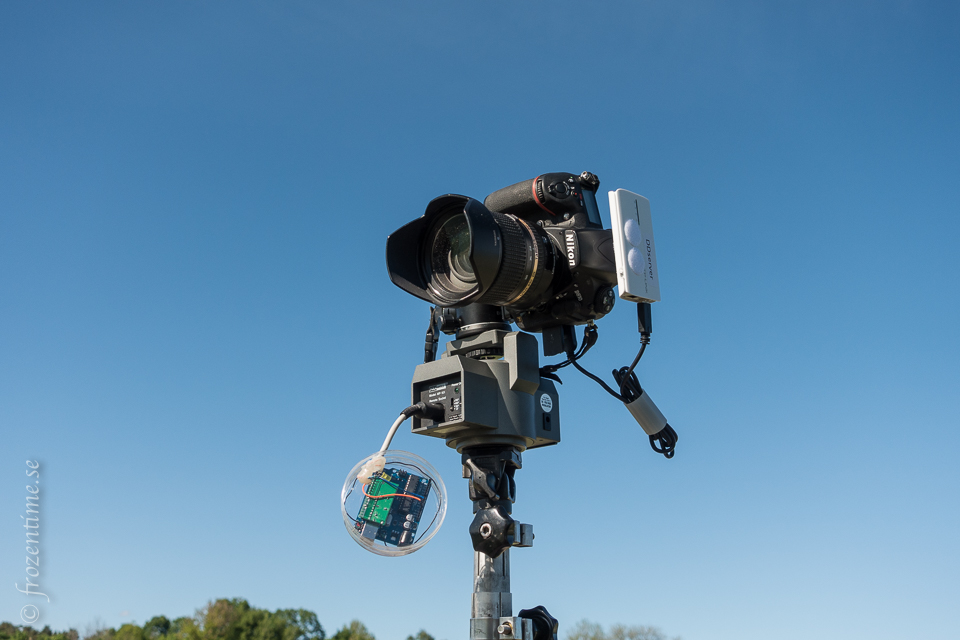Offer an in-depth caption of the image, mentioning all notable aspects.

In this image, a professional DSLR camera is mounted on a sturdy tripod, poised against a clear, blue sky. The camera, branded Nikon, features a prominent lens with a sleek design, suggesting it's equipped for high-quality photography. Attached to the camera is a small device, possibly a remote control or accessory, enhancing its functionality for capturing images. 

Below the camera, the tripod's base is robust, providing stability for photography sessions. An additional round accessory, resembling a lens or sensor, hangs from the tripod, potentially serving a specific purpose in the setup. The overall scene captures a moment of anticipation in photography, showcasing the equipment ready for action against the picturesque backdrop of nature.